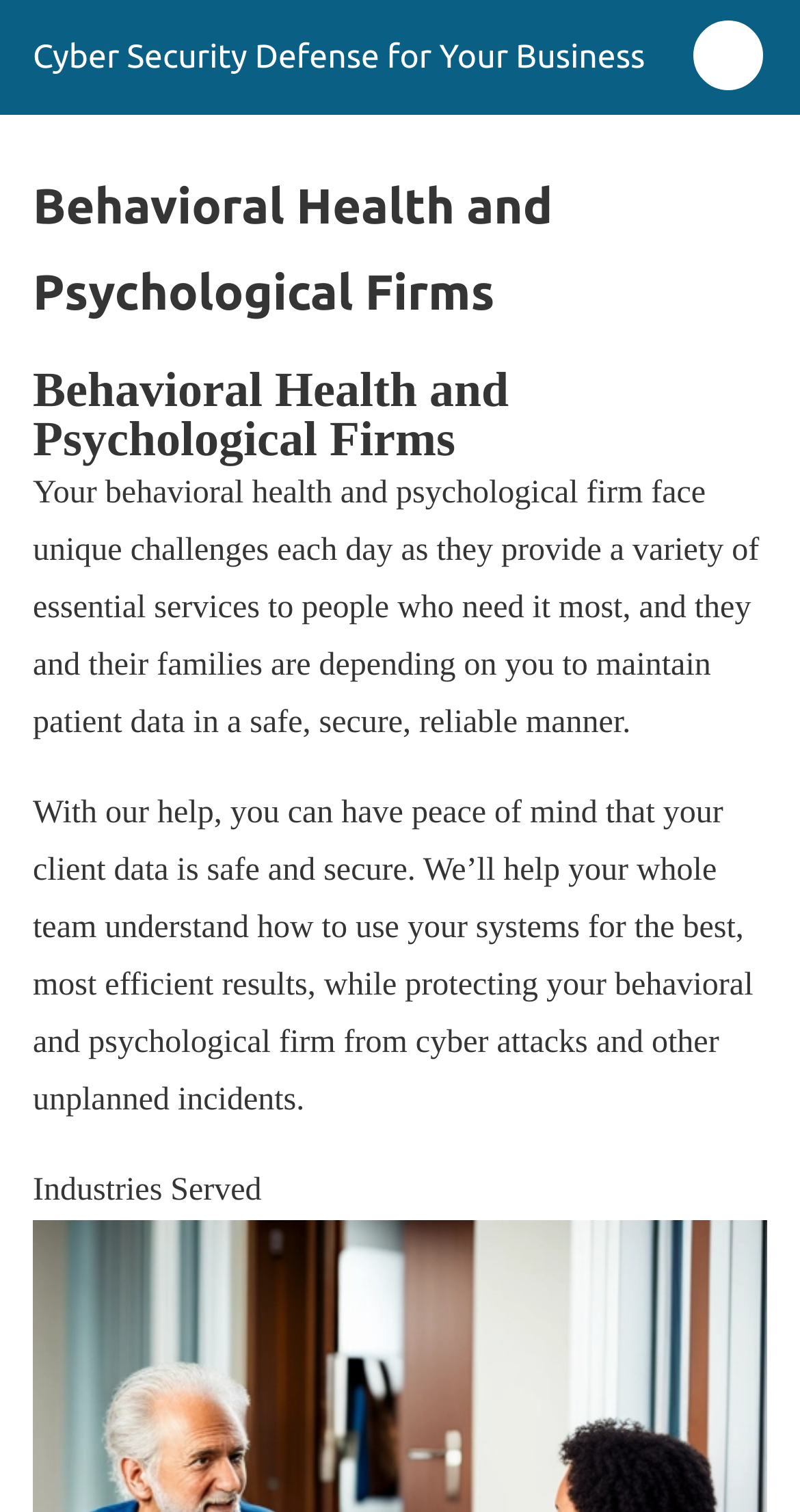What is the main topic of this webpage?
Answer the question with detailed information derived from the image.

Based on the header and the content of the webpage, it is clear that the main topic is about providing cyber security defense for behavioral health and psychological firms.